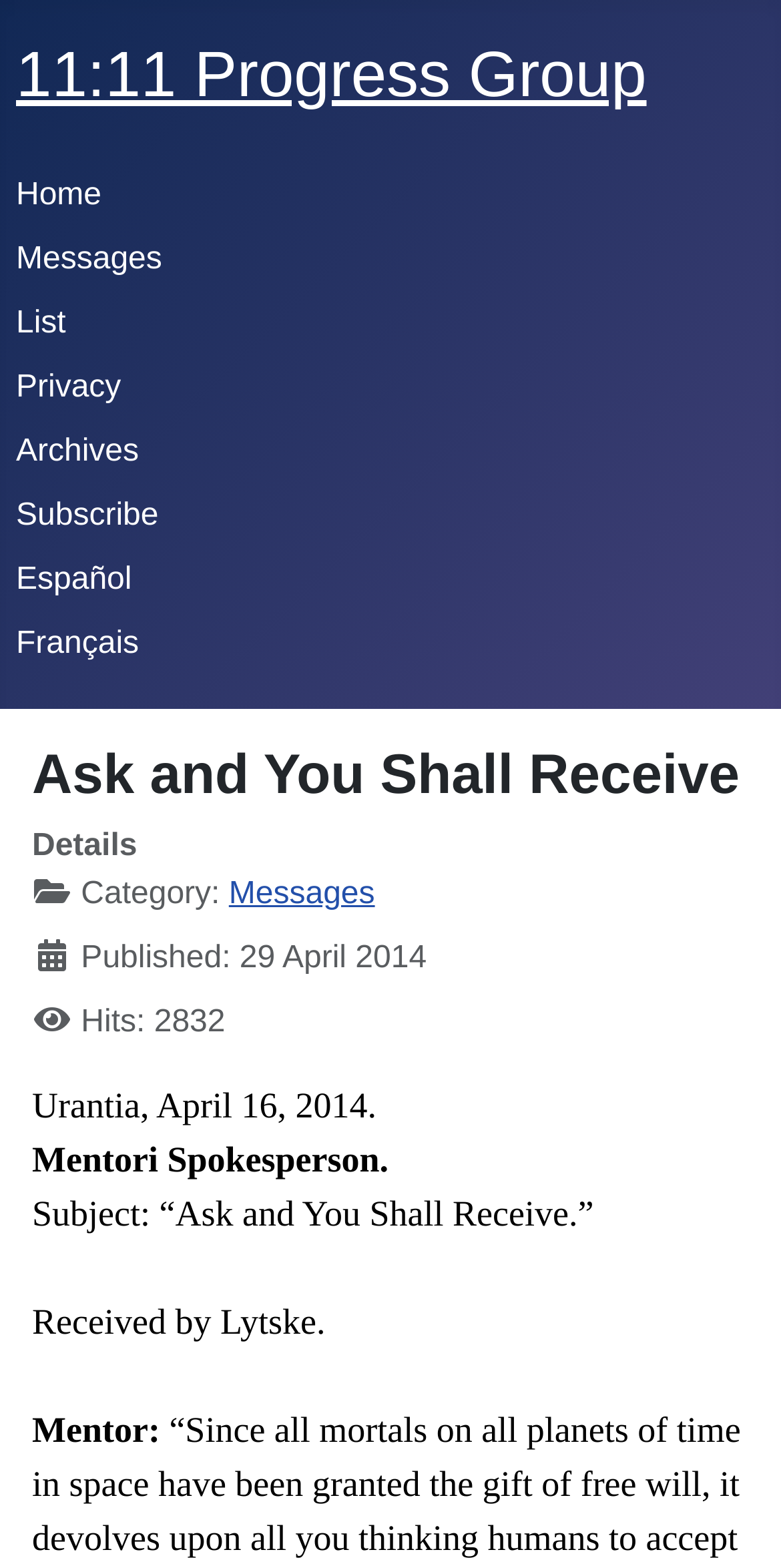Find the bounding box coordinates of the UI element according to this description: "11:11 Progress Group".

[0.021, 0.024, 0.828, 0.07]